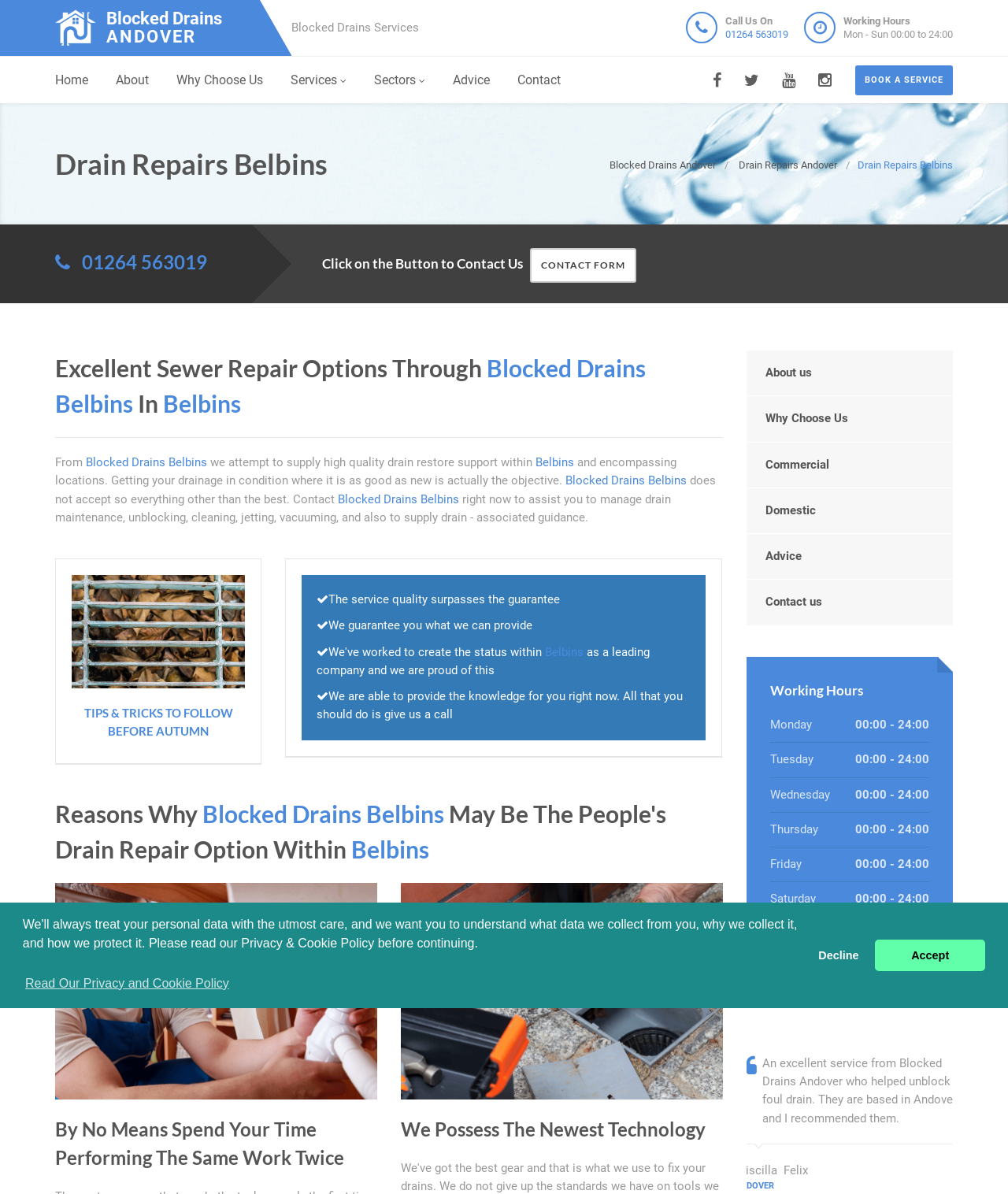Write an extensive caption that covers every aspect of the webpage.

This webpage is about Blocked Drains Belbins, a 24-hour drain repair specialist in Belbins. At the top, there is a logo of Blocked Drains Andover, which is an image, and a link to the homepage. Below the logo, there is a cookie consent dialog with three buttons: "learn more about cookies", "dismiss cookie message", and "allow cookies".

On the left side, there is a section with the company's contact information, including a phone number and working hours. The working hours are listed as Monday to Sunday, 00:00 to 24:00.

In the main content area, there is a heading that reads "Drain Repairs Belbins" and a subheading with the company's phone number. Below this, there is a call-to-action button to contact the company. The company's mission statement is described in a few paragraphs, stating that they aim to provide high-quality drain repair services in Belbins and surrounding areas.

There are several sections on the page, including "TIPS & TRICKS TO FOLLOW BEFORE AUTUMN", "Reasons Why Blocked Drains Belbins May Be The People's Drain Repair Option Within Belbins", and "We Possess The Newest Technology". These sections appear to be promotional in nature, highlighting the company's expertise and services.

At the bottom of the page, there are links to other pages on the website, including "About us", "Why Choose Us", "Commercial", "Domestic", "Advice", and "Contact us". There is also a section with customer testimonials, including a quote from Priscilla Felix.

Throughout the page, there are several icons and images, including social media icons and a logo of Blocked Drains Andover. The overall layout is organized, with clear headings and concise text.